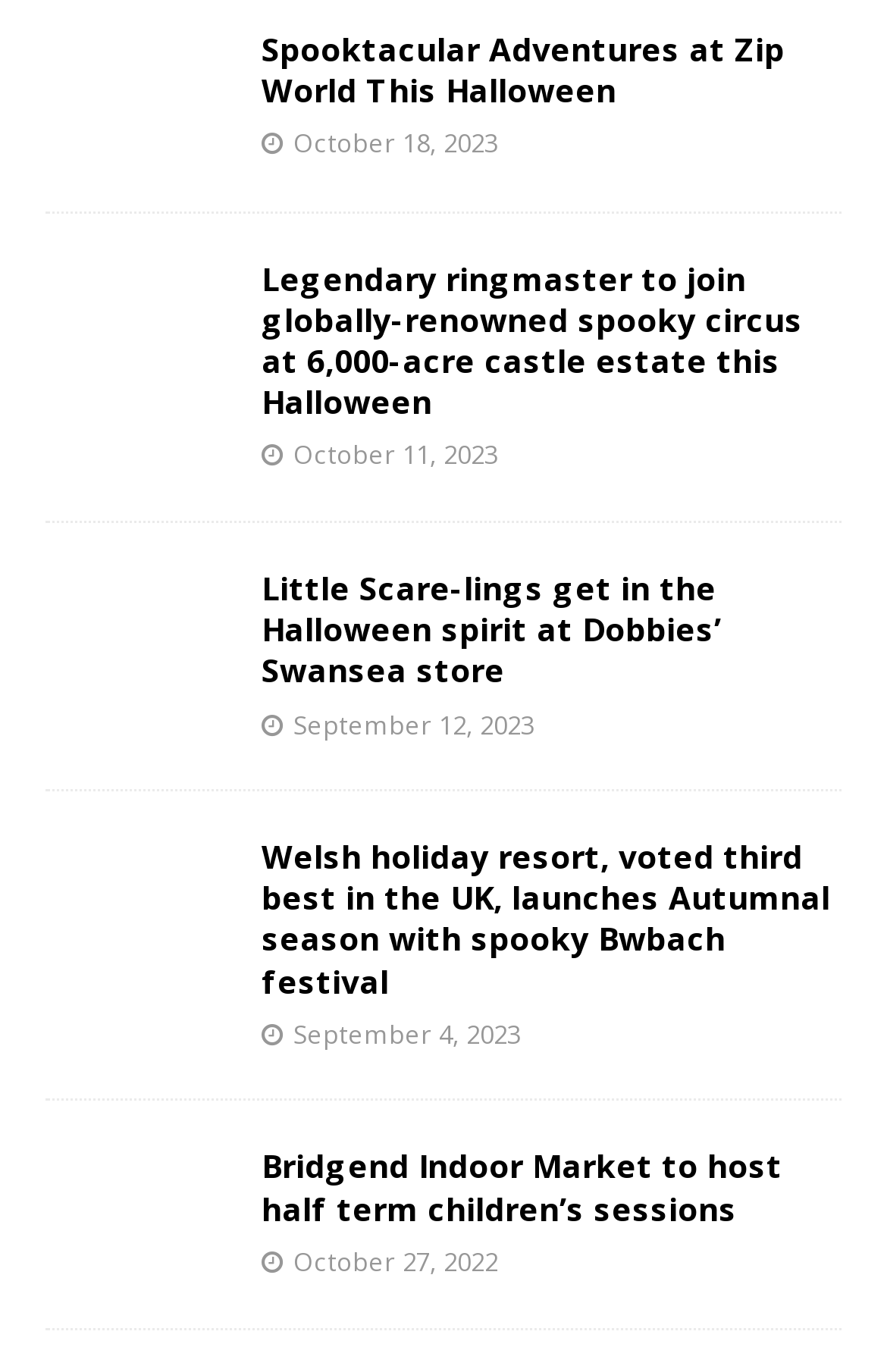Can you pinpoint the bounding box coordinates for the clickable element required for this instruction: "Check out Bridgend Indoor Market's half term children’s sessions"? The coordinates should be four float numbers between 0 and 1, i.e., [left, top, right, bottom].

[0.295, 0.834, 0.882, 0.896]